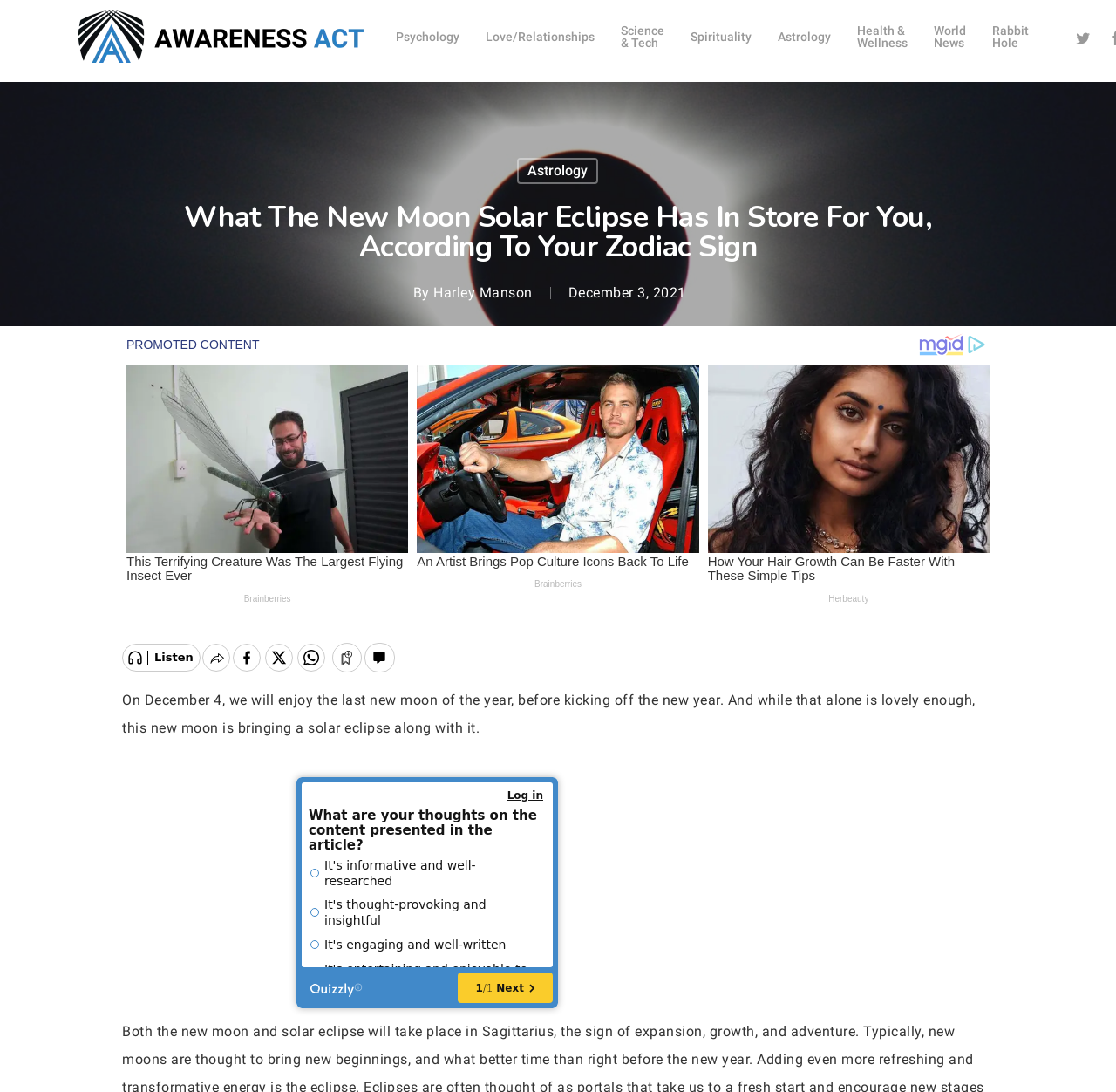Please extract and provide the main headline of the webpage.

What The New Moon Solar Eclipse Has In Store For You, According To Your Zodiac Sign